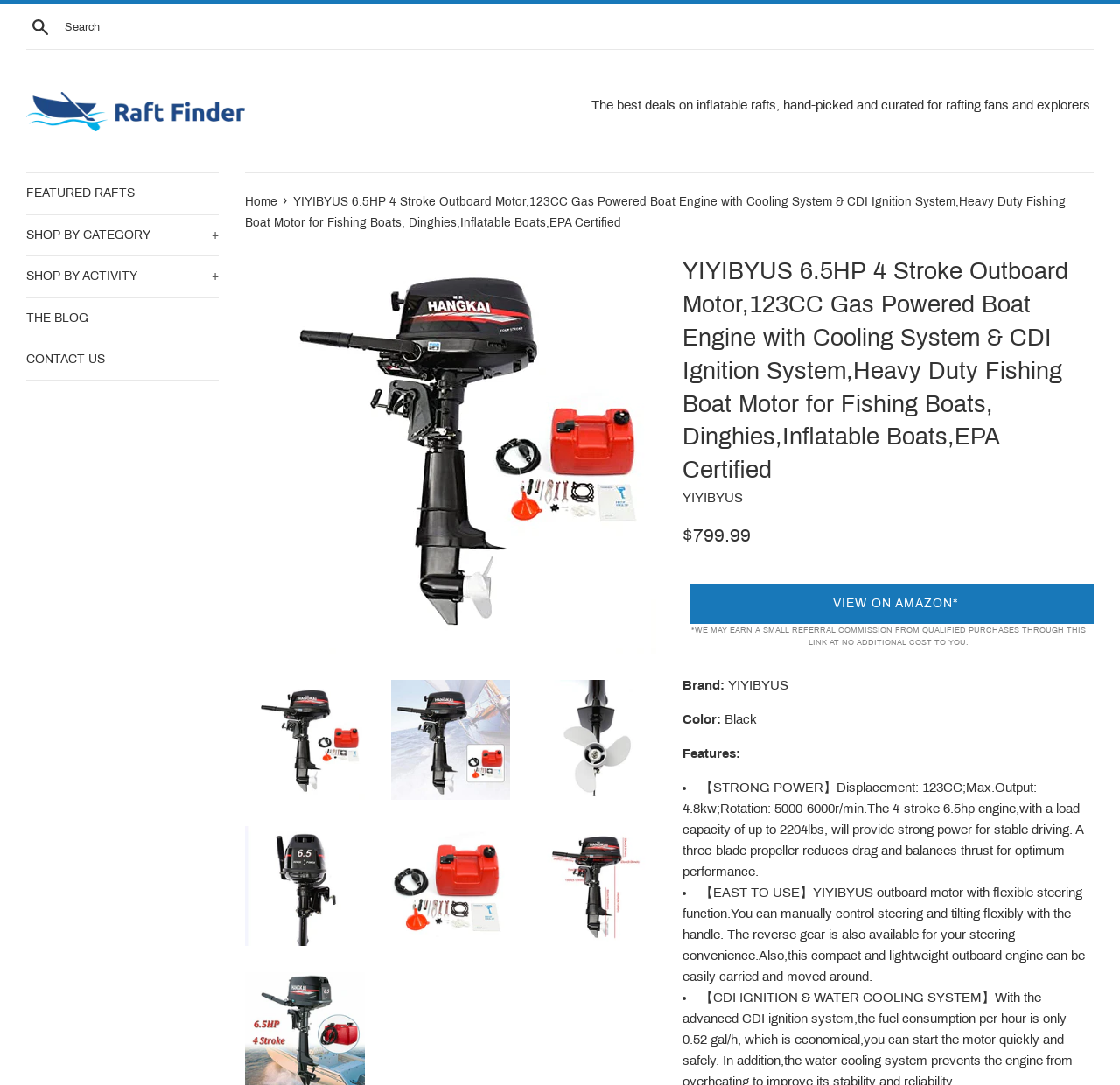Find the bounding box coordinates of the area that needs to be clicked in order to achieve the following instruction: "Shop by category". The coordinates should be specified as four float numbers between 0 and 1, i.e., [left, top, right, bottom].

[0.023, 0.198, 0.195, 0.236]